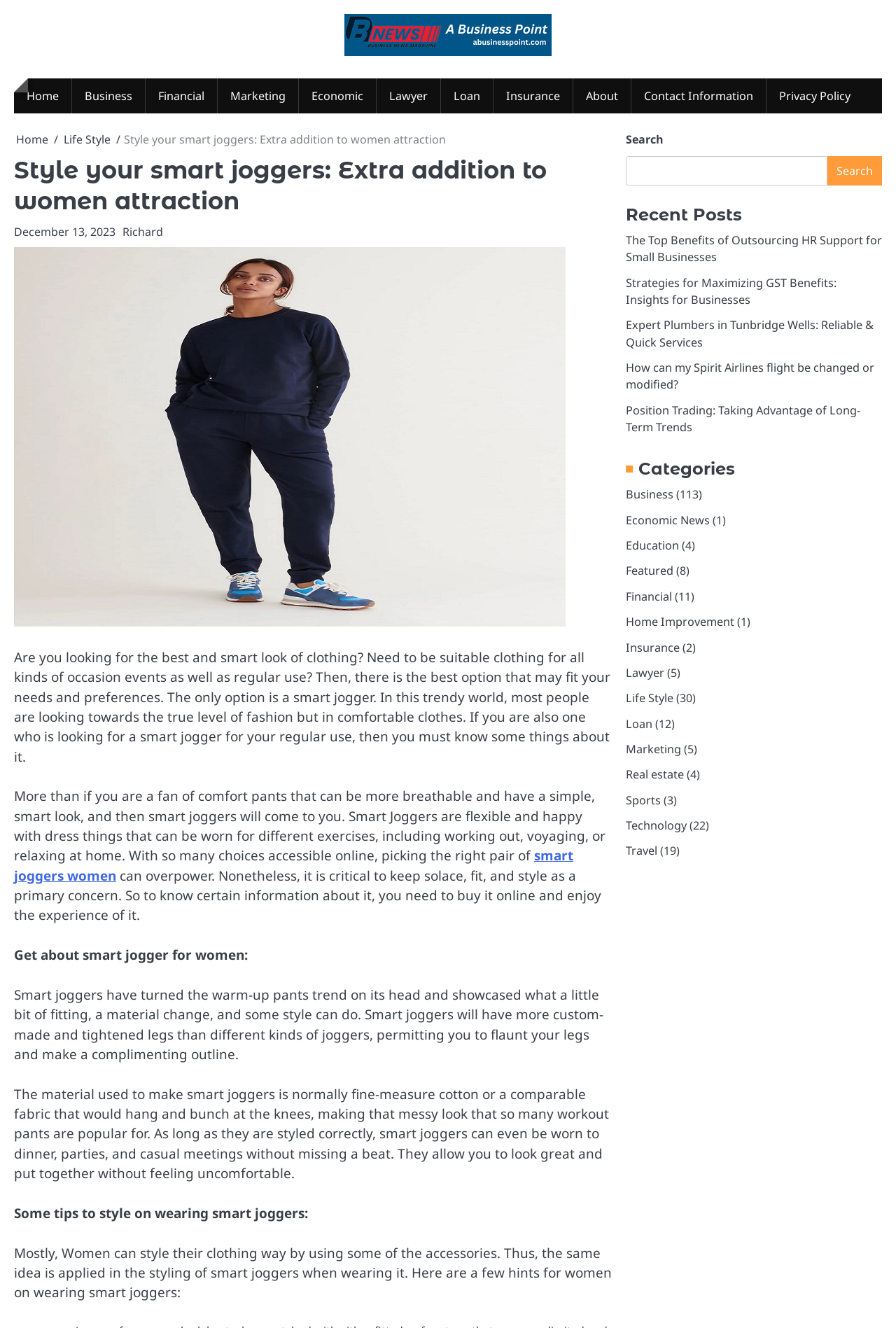How many links are there in the 'Categories' section?
From the image, provide a succinct answer in one word or a short phrase.

15